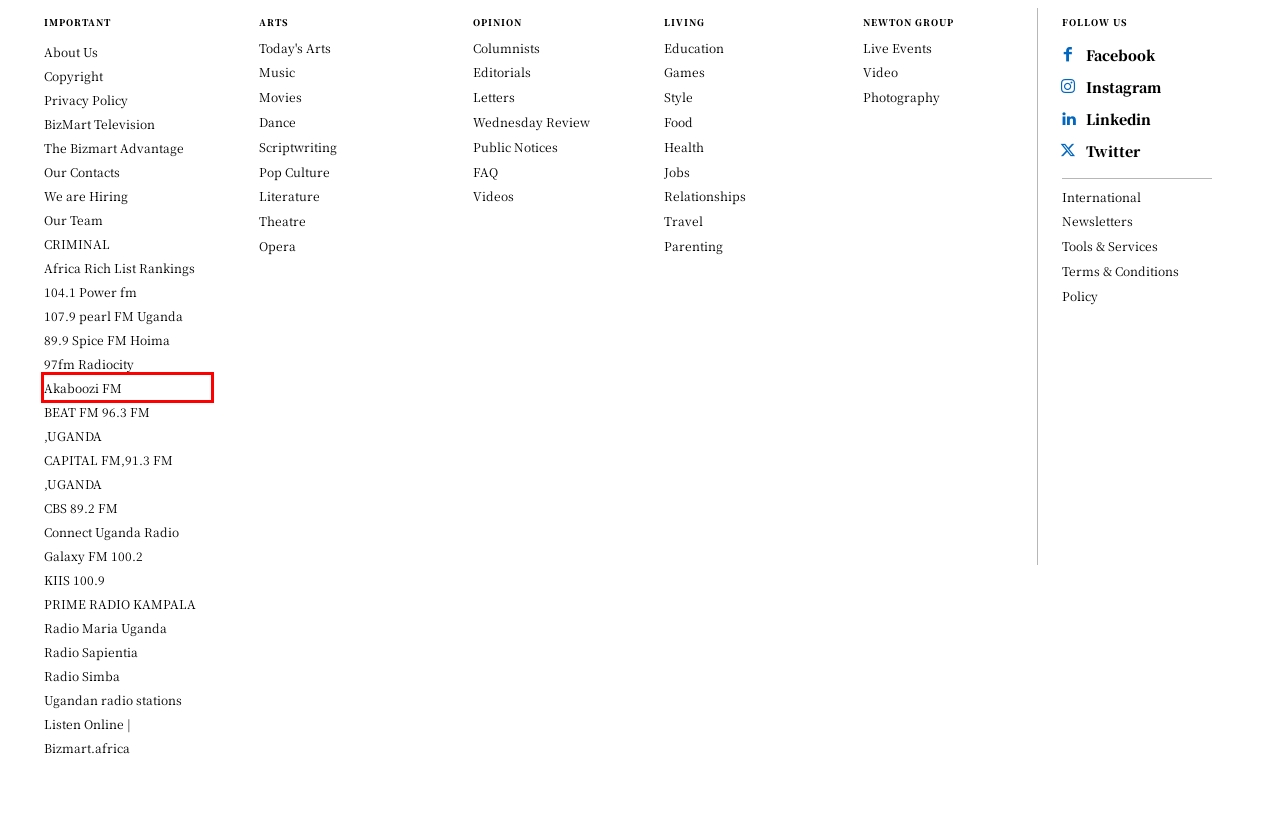You have a screenshot of a webpage with a red bounding box around an element. Identify the webpage description that best fits the new page that appears after clicking the selected element in the red bounding box. Here are the candidates:
A. 107.9 pearl FM Uganda - Bizmart | Business in Motion
B. Copyright - Bizmart | Business in Motion
C. Ugandan radio stations Listen Online | Bizmart.africa - Bizmart | Business in Motion
D. Akaboozi FM - Bizmart | Business in Motion
E. Privacy Policy - Bizmart | Business in Motion
F. Galaxy FM 100.2 - Bizmart | Business in Motion
G. About Us - Bizmart | Business in Motion
H. Our Contacts - Bizmart | Business in Motion

D